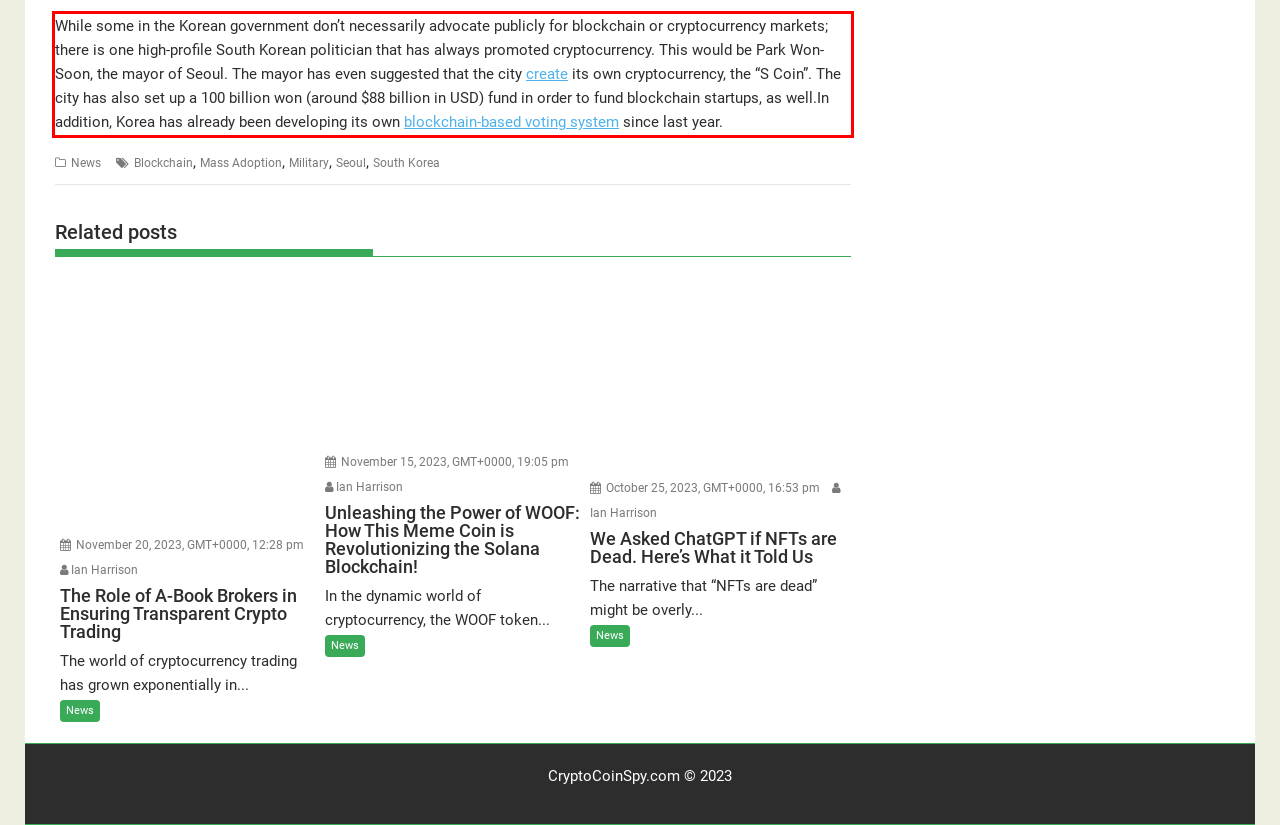You have a webpage screenshot with a red rectangle surrounding a UI element. Extract the text content from within this red bounding box.

While some in the Korean government don’t necessarily advocate publicly for blockchain or cryptocurrency markets; there is one high-profile South Korean politician that has always promoted cryptocurrency. This would be Park Won-Soon, the mayor of Seoul. The mayor has even suggested that the city create its own cryptocurrency, the “S Coin”. The city has also set up a 100 billion won (around $88 billion in USD) fund in order to fund blockchain startups, as well.In addition, Korea has already been developing its own blockchain-based voting system since last year.